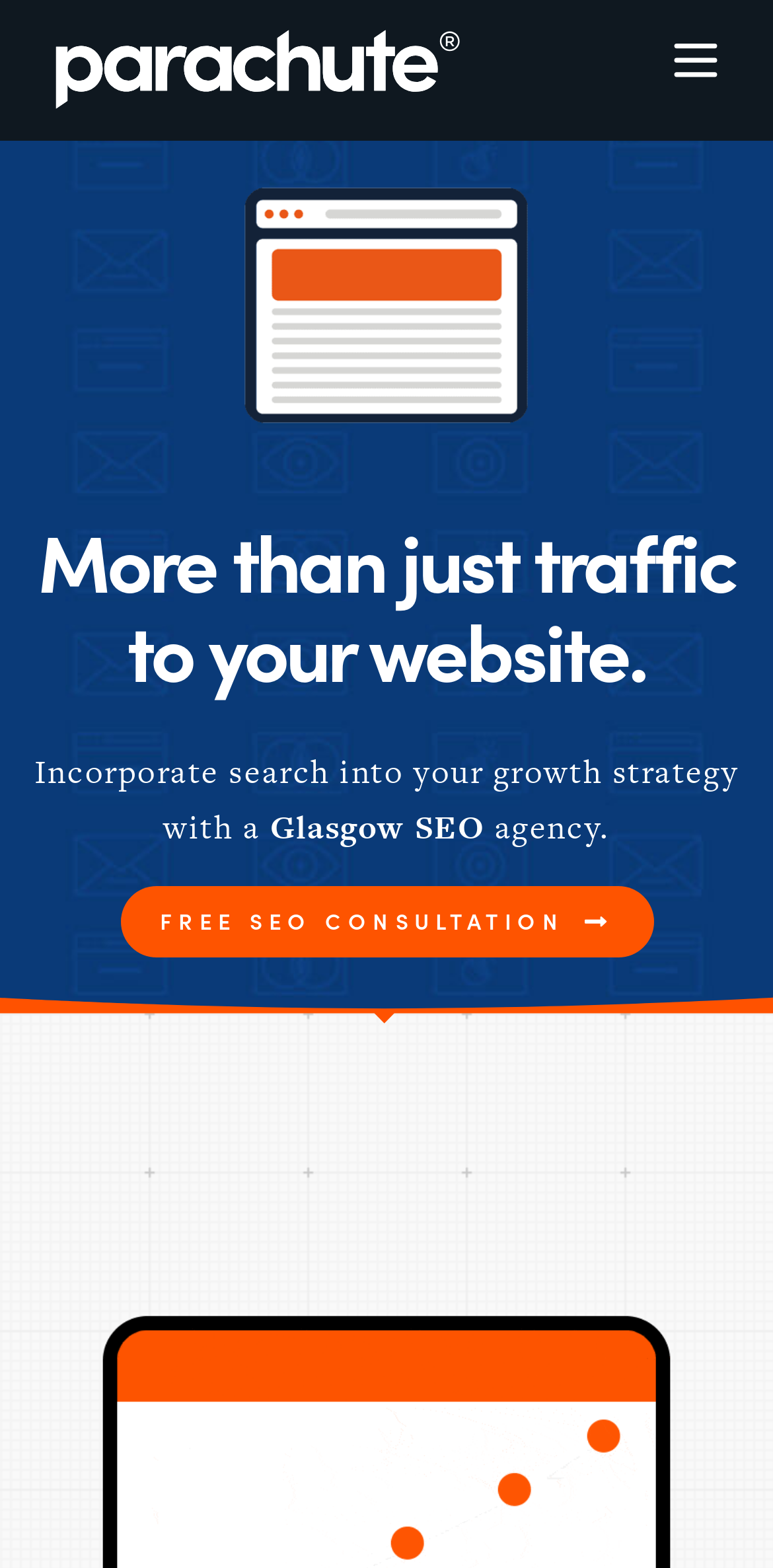Can you find the bounding box coordinates for the UI element given this description: "Free SEO Consultation"? Provide the coordinates as four float numbers between 0 and 1: [left, top, right, bottom].

[0.155, 0.565, 0.845, 0.61]